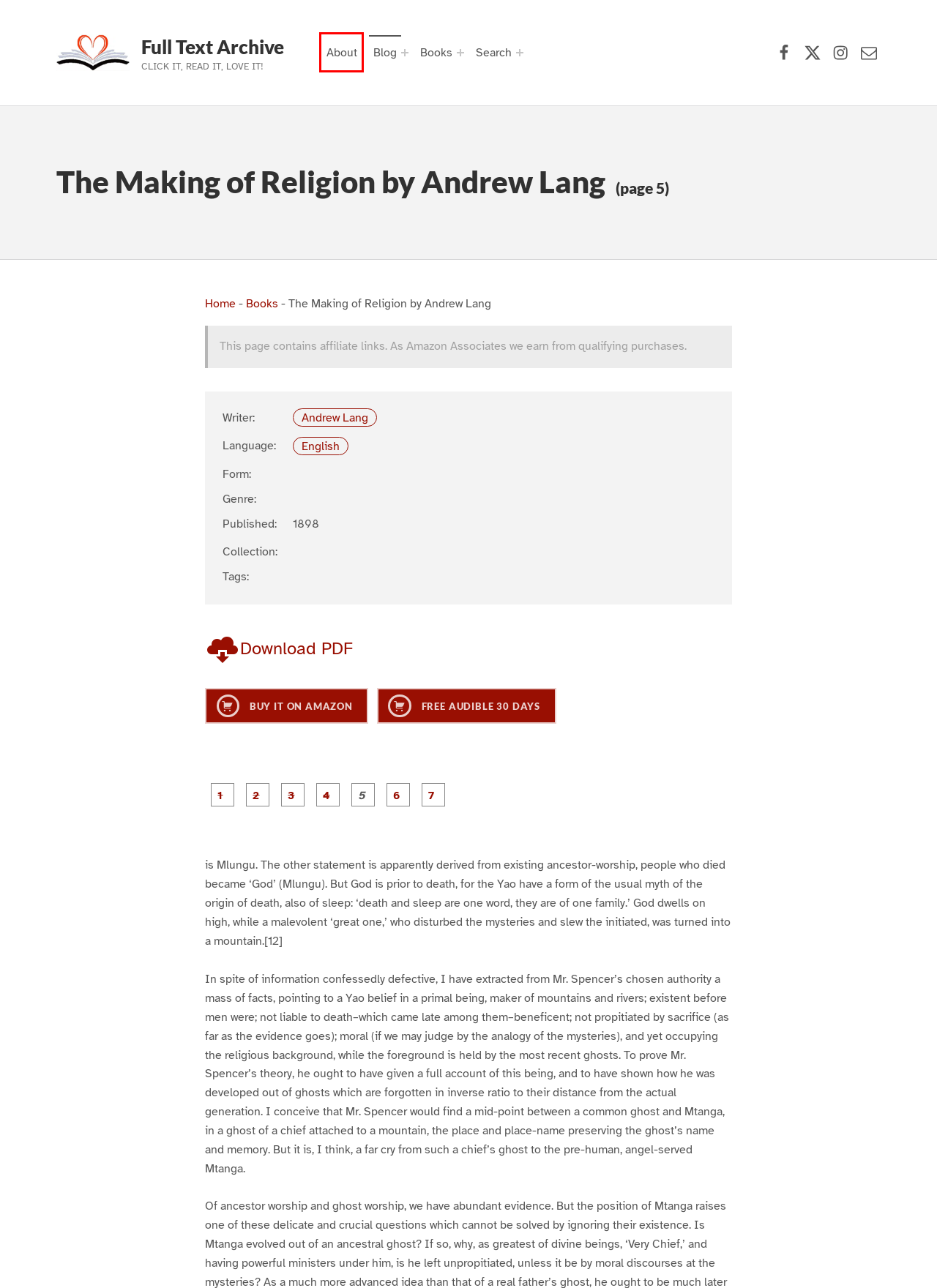Given a screenshot of a webpage with a red bounding box highlighting a UI element, determine which webpage description best matches the new webpage that appears after clicking the highlighted element. Here are the candidates:
A. The Making of Religion by Andrew Lang
B. Genres
C. The Making of Religion by Andrew Lang - Page 6 of 7
D. Advanced Search
E. About Full Text Archive - How We Enable You to Do Things with Books
F. Books - Full Text Archive
G. Blog
H. Andrew Lang's Introduction to The Compleat Angler by Andrew Lang

E